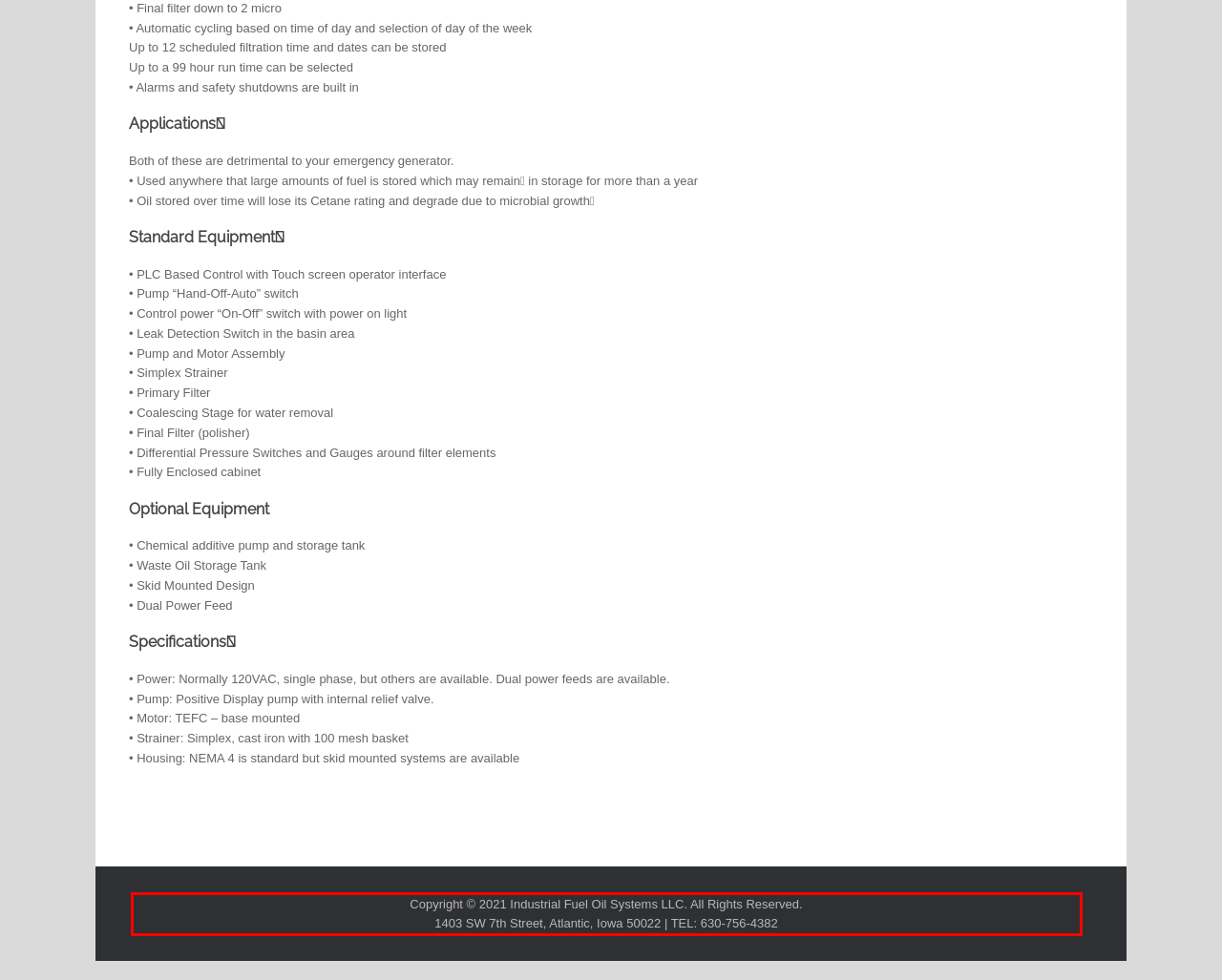Please identify the text within the red rectangular bounding box in the provided webpage screenshot.

Copyright © 2021 Industrial Fuel Oil Systems LLC. All Rights Reserved. 1403 SW 7th Street, Atlantic, Iowa 50022 | TEL: 630-756-4382